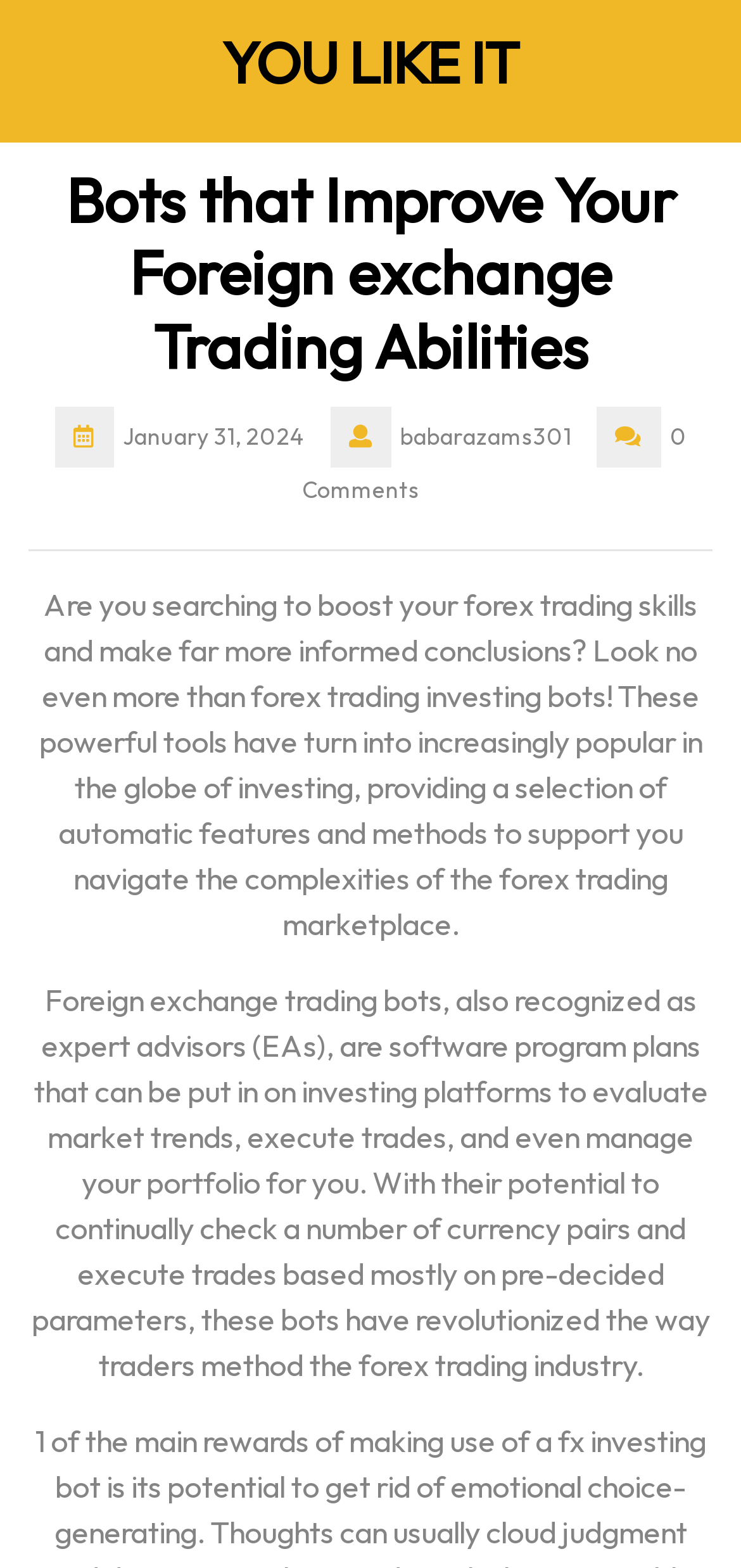Use the information in the screenshot to answer the question comprehensively: What is the purpose of forex trading bots?

The webpage states that forex trading bots have the potential to continually check a number of currency pairs and execute trades based on pre-decided parameters, which helps traders navigate the complexities of the forex trading market.